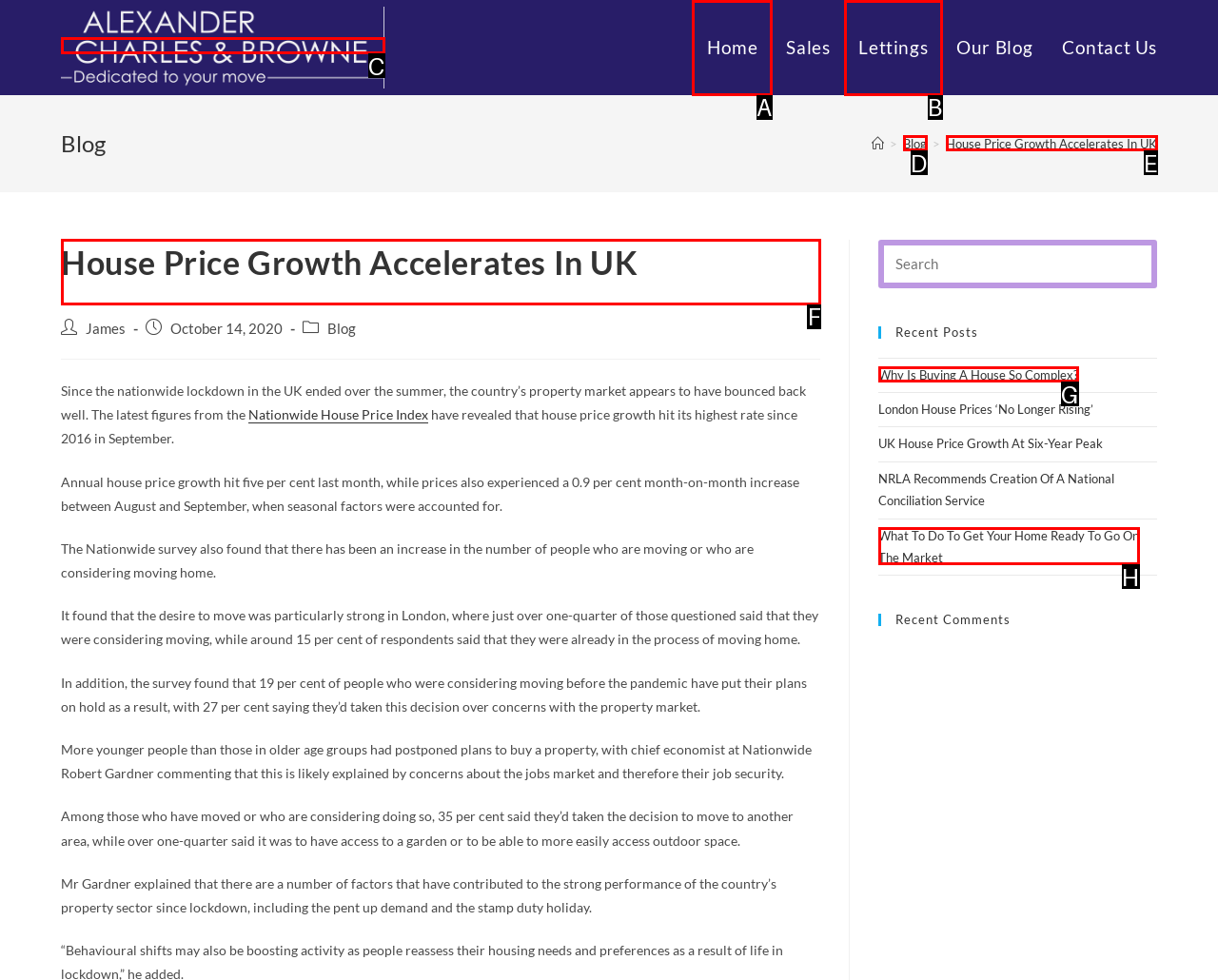Given the task: Read the 'House Price Growth Accelerates In UK' blog post, indicate which boxed UI element should be clicked. Provide your answer using the letter associated with the correct choice.

F